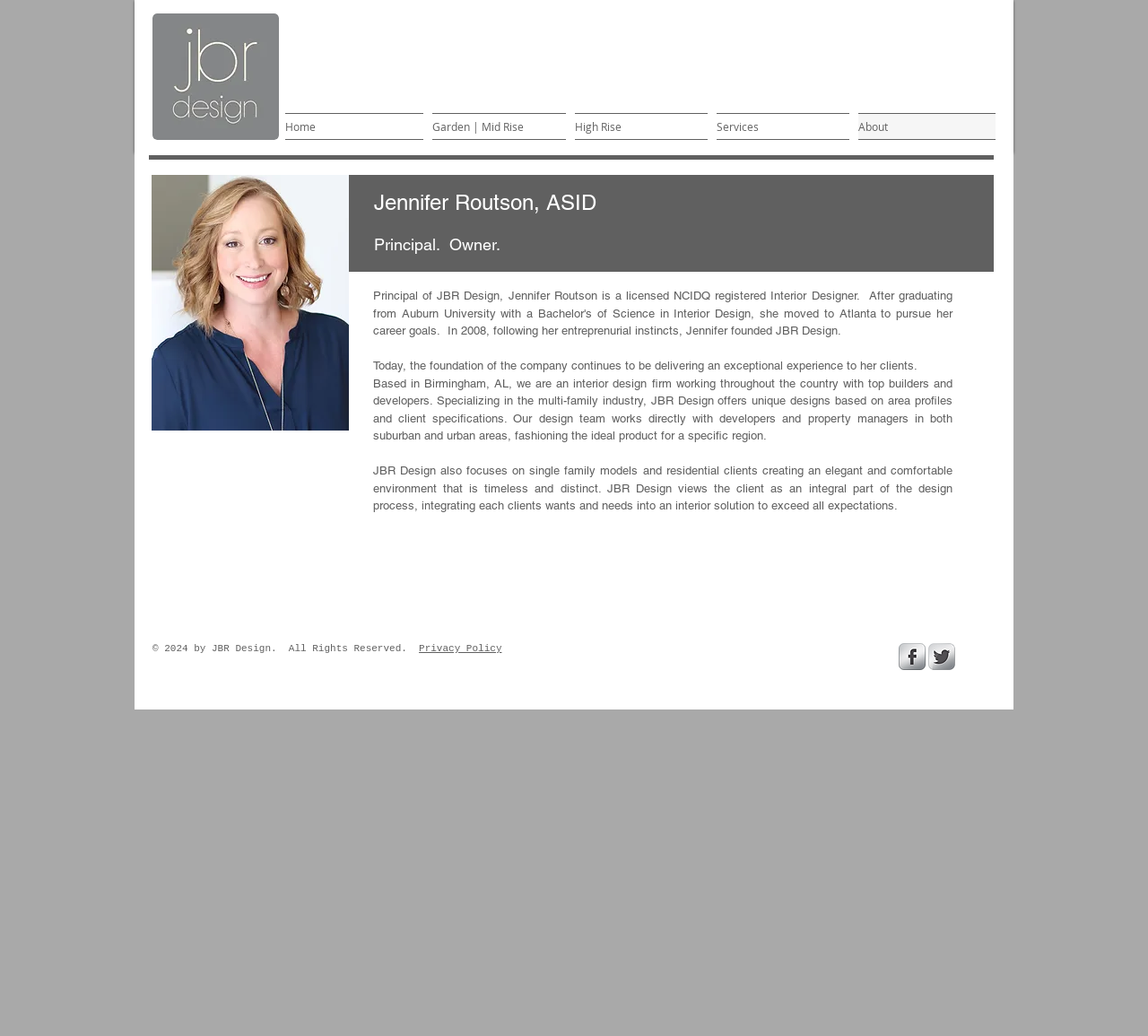Elaborate on the webpage's design and content in a detailed caption.

The webpage is about JBR Design, an interior design firm. At the top, there is a navigation bar with five links: Home, Garden | Mid Rise, High Rise, Services, and About. The About link is currently focused.

Below the navigation bar, there is a main section that takes up most of the page. It starts with a heading that reads "Jennifer Routson, ASID", followed by a subtitle "Principal. Owner." Below this, there are three paragraphs of text that describe the company's mission and services. The text explains that JBR Design is a Birmingham-based interior design firm that works with top builders and developers, specializing in multi-family industry and single-family models.

To the left of the text, there is an image of a person, likely Jennifer Routson. The image is positioned above the text and takes up about a quarter of the page's width.

At the bottom of the page, there is a footer section that contains copyright information, a link to the Privacy Policy, and a social media bar with links to Facebook and Twitter. The social media links are represented by metallic icons.